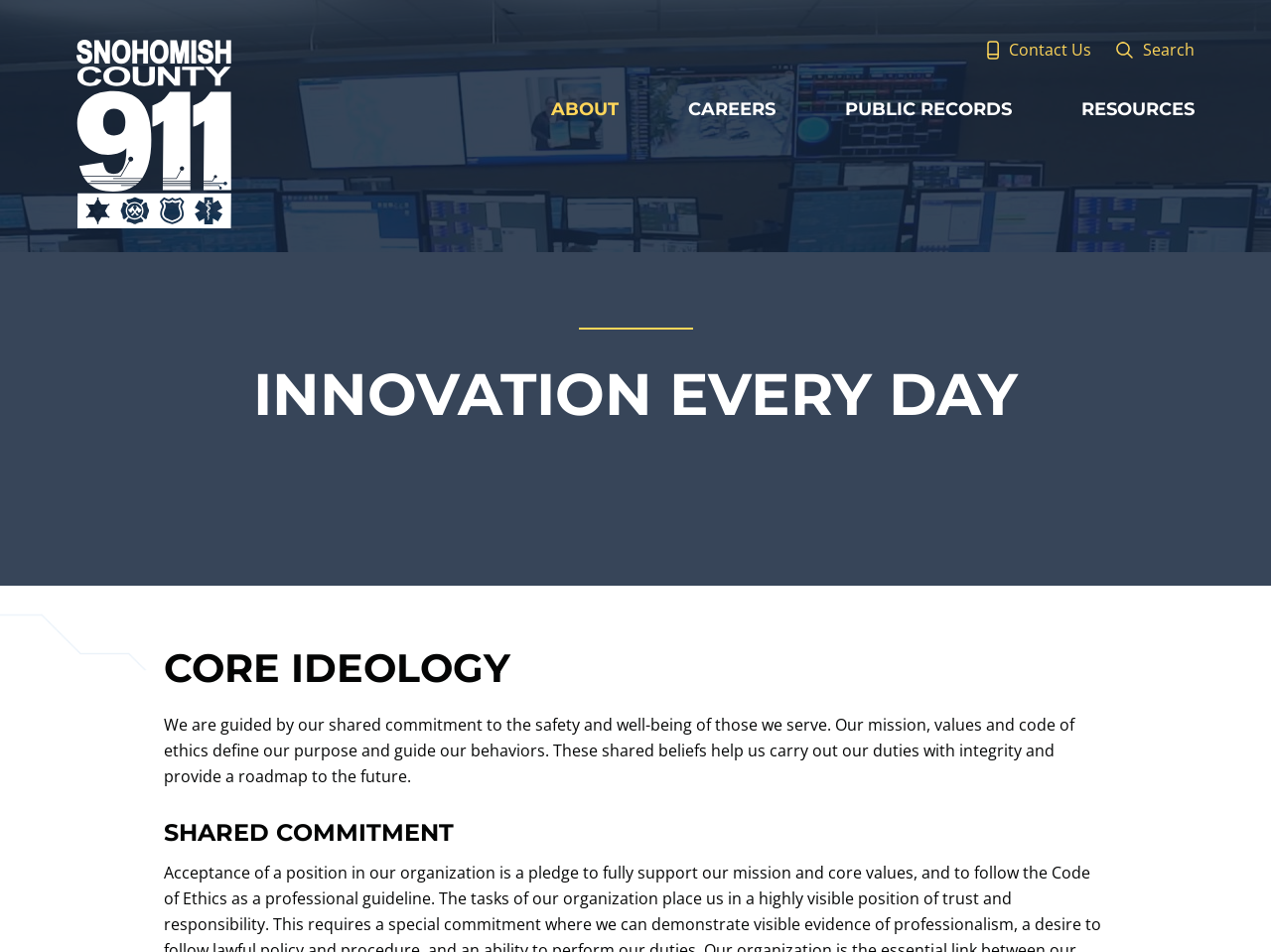What is the theme of the image at the top left?
Answer briefly with a single word or phrase based on the image.

Logo